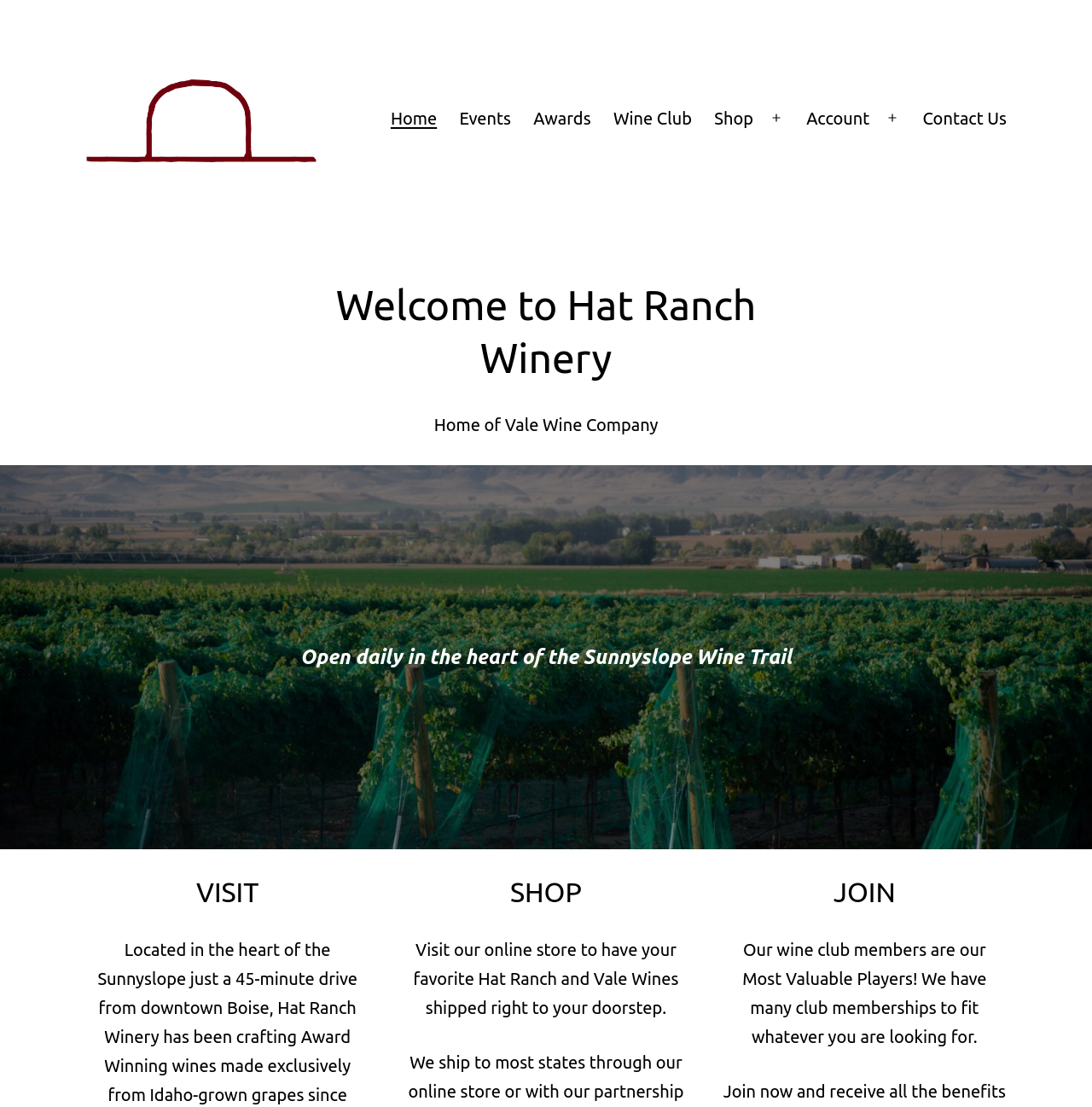Provide a one-word or brief phrase answer to the question:
What is the location of the winery?

Sunnyslope